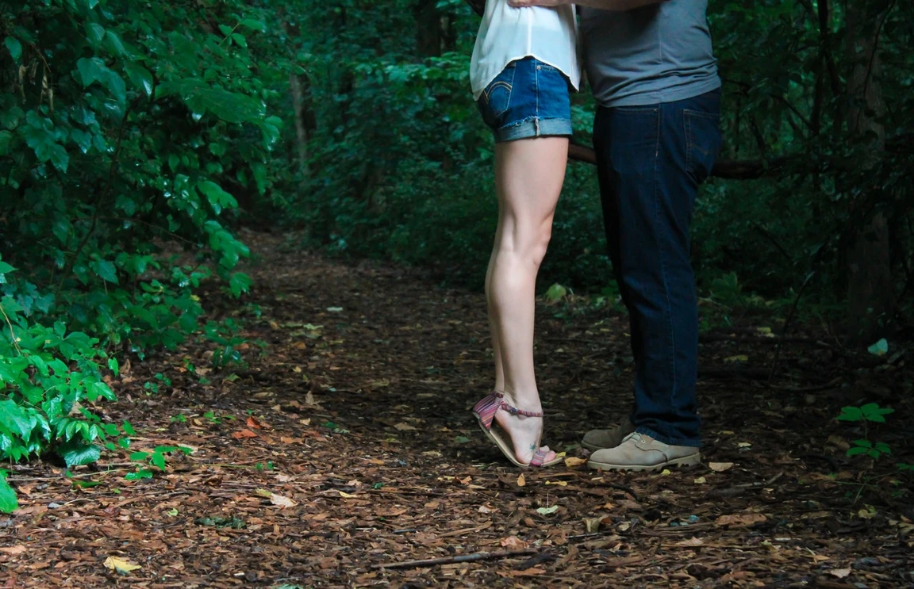What is the man's attire?
Use the image to give a comprehensive and detailed response to the question.

Upon closer inspection of the image, we can observe that the man is dressed in a casual outfit consisting of a gray shirt and dark jeans, which contributes to the overall relaxed and informal atmosphere of the scene.